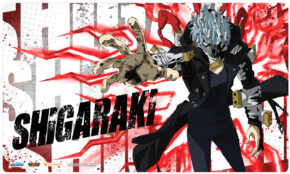Give a concise answer using only one word or phrase for this question:
What is the color of Shigaraki's hair?

White-blond